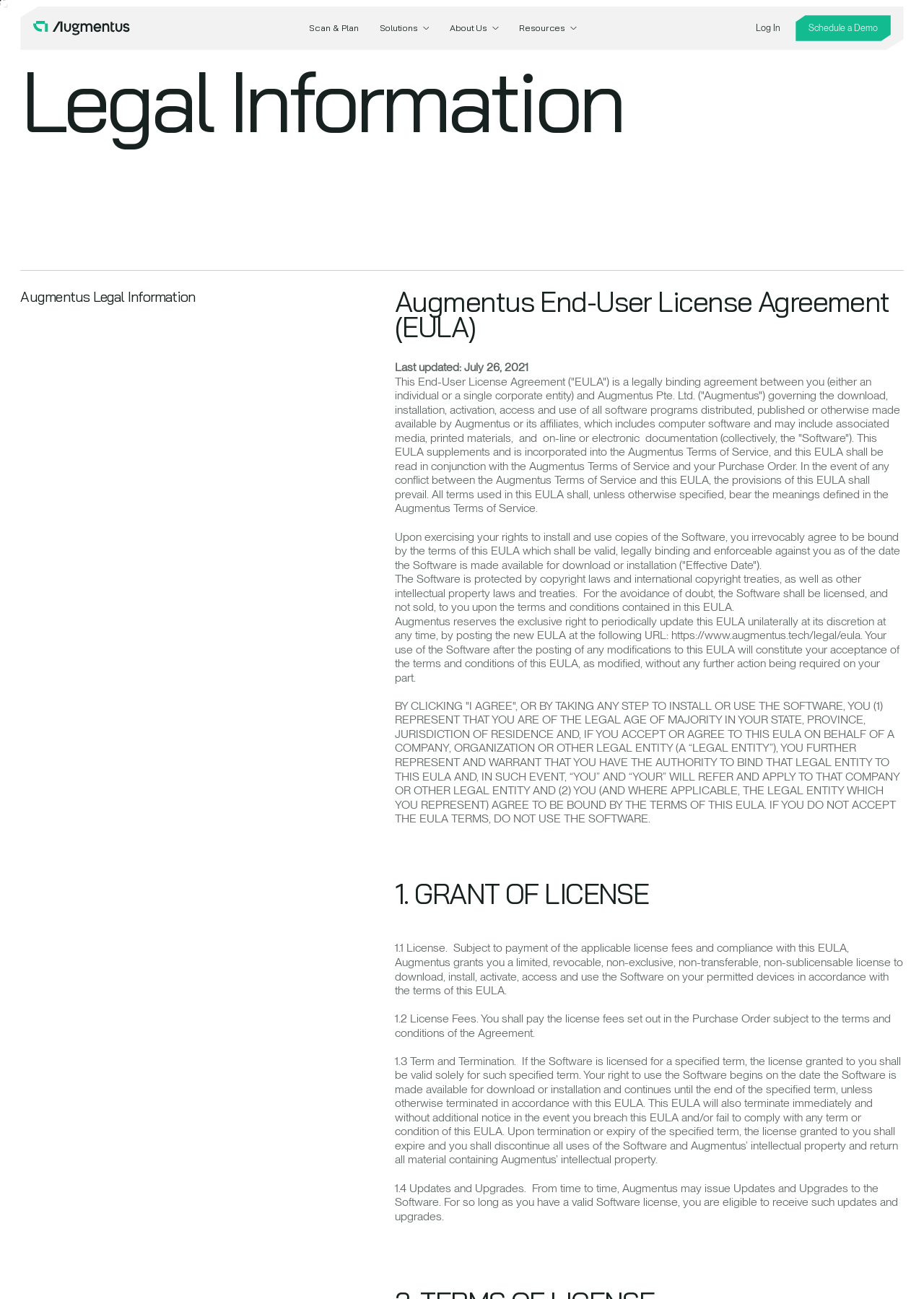Kindly determine the bounding box coordinates for the clickable area to achieve the given instruction: "Click the Schedule a Demo link".

[0.861, 0.012, 0.964, 0.032]